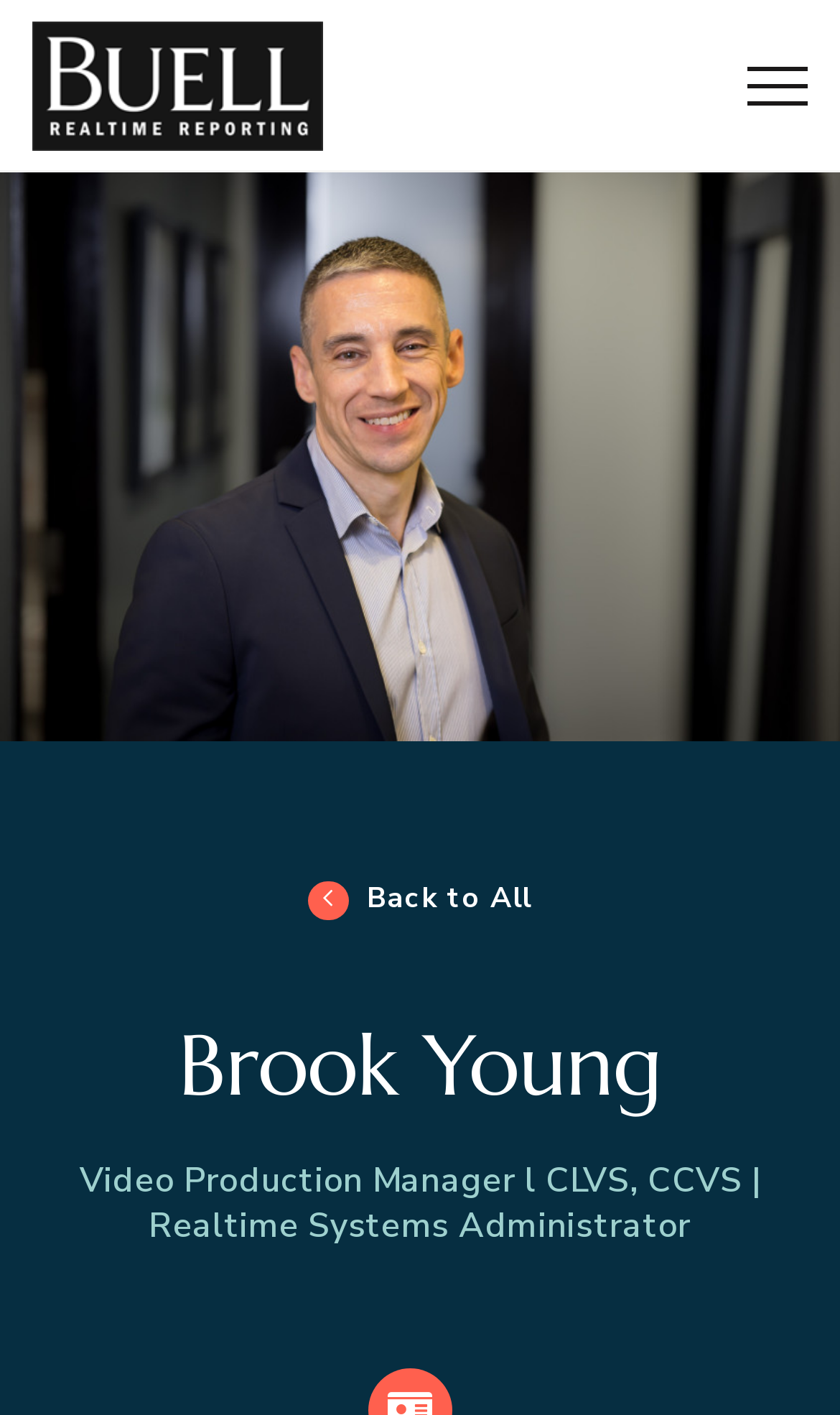Please provide a one-word or short phrase answer to the question:
What is the format of the image on the webpage?

JPG